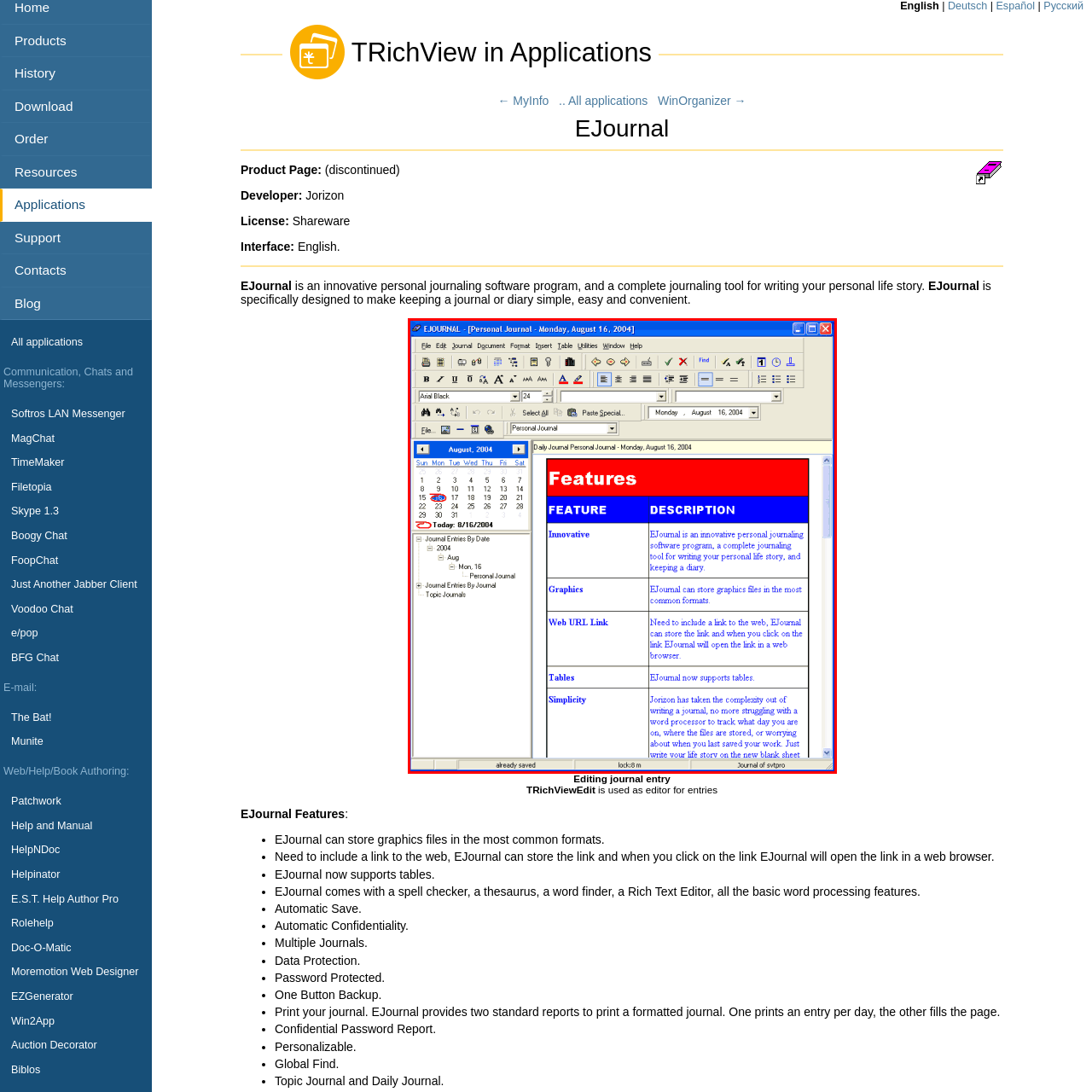What type of files can be stored in the EJOURNAL software?
Study the image within the red bounding box and provide a detailed response to the question.

The feature list titled 'Features' outlines various capabilities of the EJOURNAL software, and one of the key features highlighted is 'Graphics', which mentions the software's ability to store graphic files in different formats.